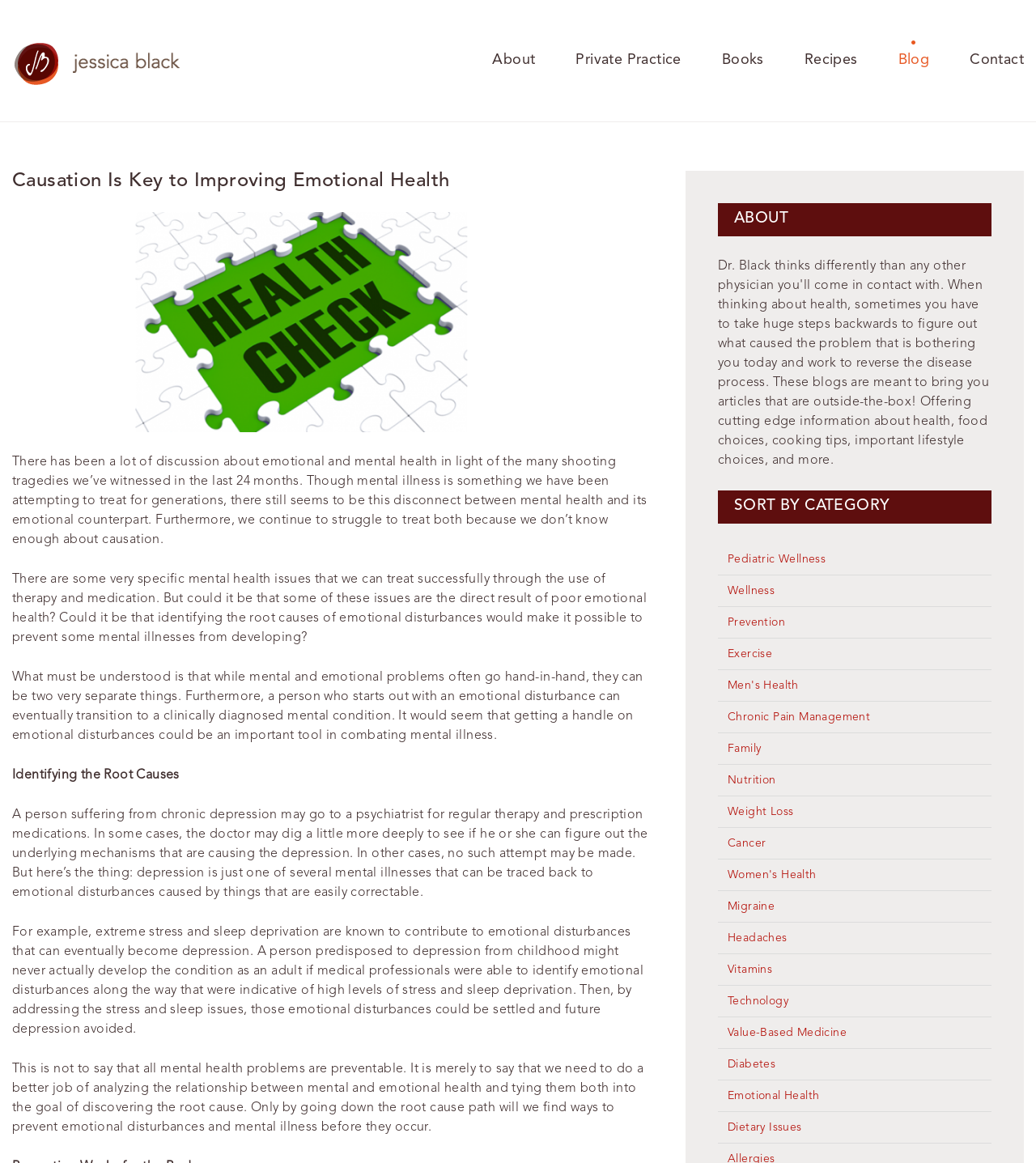What is the main topic of the article?
Please ensure your answer is as detailed and informative as possible.

The main topic of the article is emotional and mental health, as indicated by the static text 'There has been a lot of discussion about emotional and mental health...' at the beginning of the article.